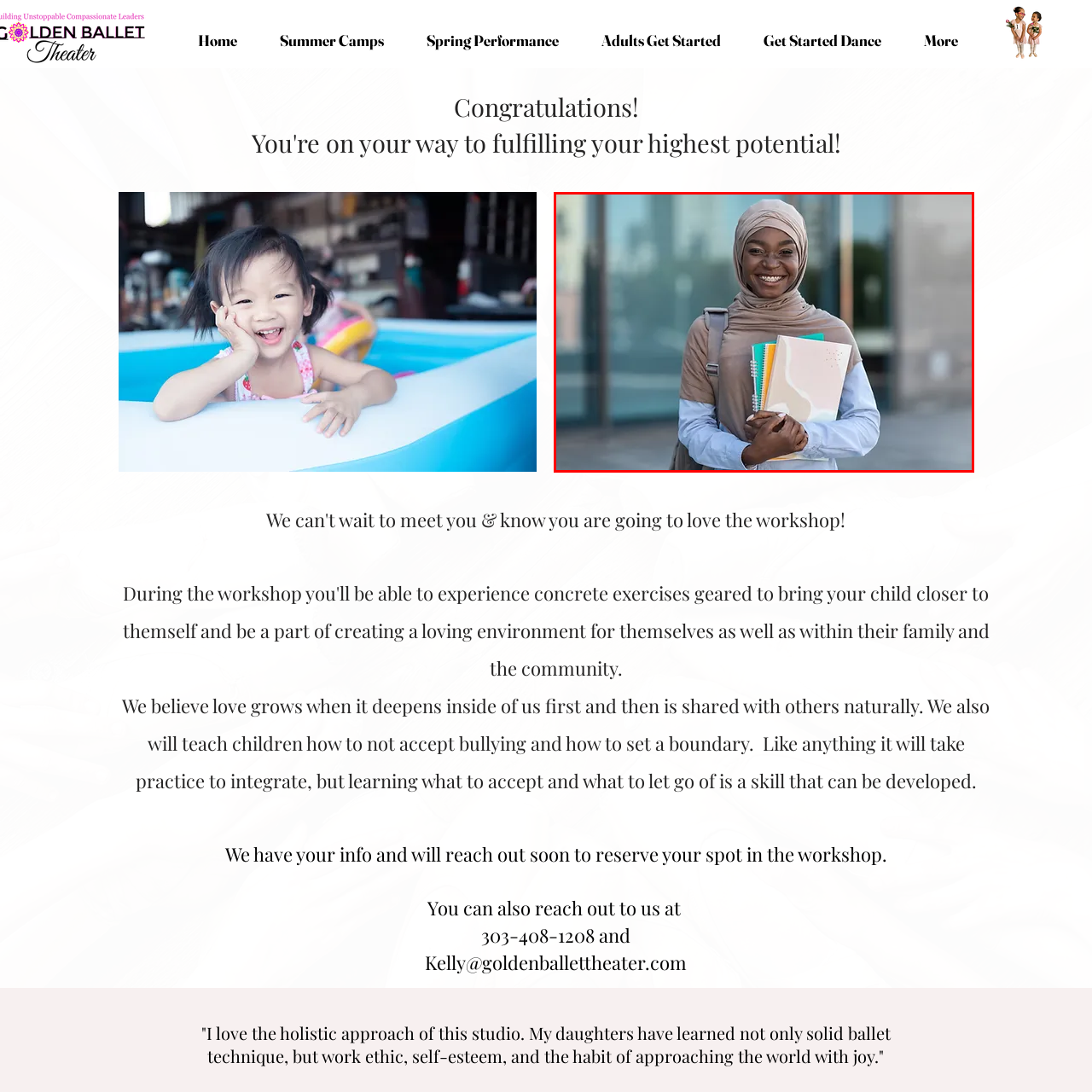Offer a detailed explanation of the scene within the red bounding box.

The image captures a joyful young woman dressed in a light taupe hijab, standing outdoors with a bright smile. She holds a stack of colorful notebooks and a folder against her chest, conveying a sense of accomplishment and readiness. The background features a modern glass building, suggesting an academic or professional setting. Her attire is casual yet stylish, reflecting a blend of comfort and purpose. This cheerful expression and the books in hand emphasize her enthusiasm for learning and personal growth, symbolizing a bright future ahead.